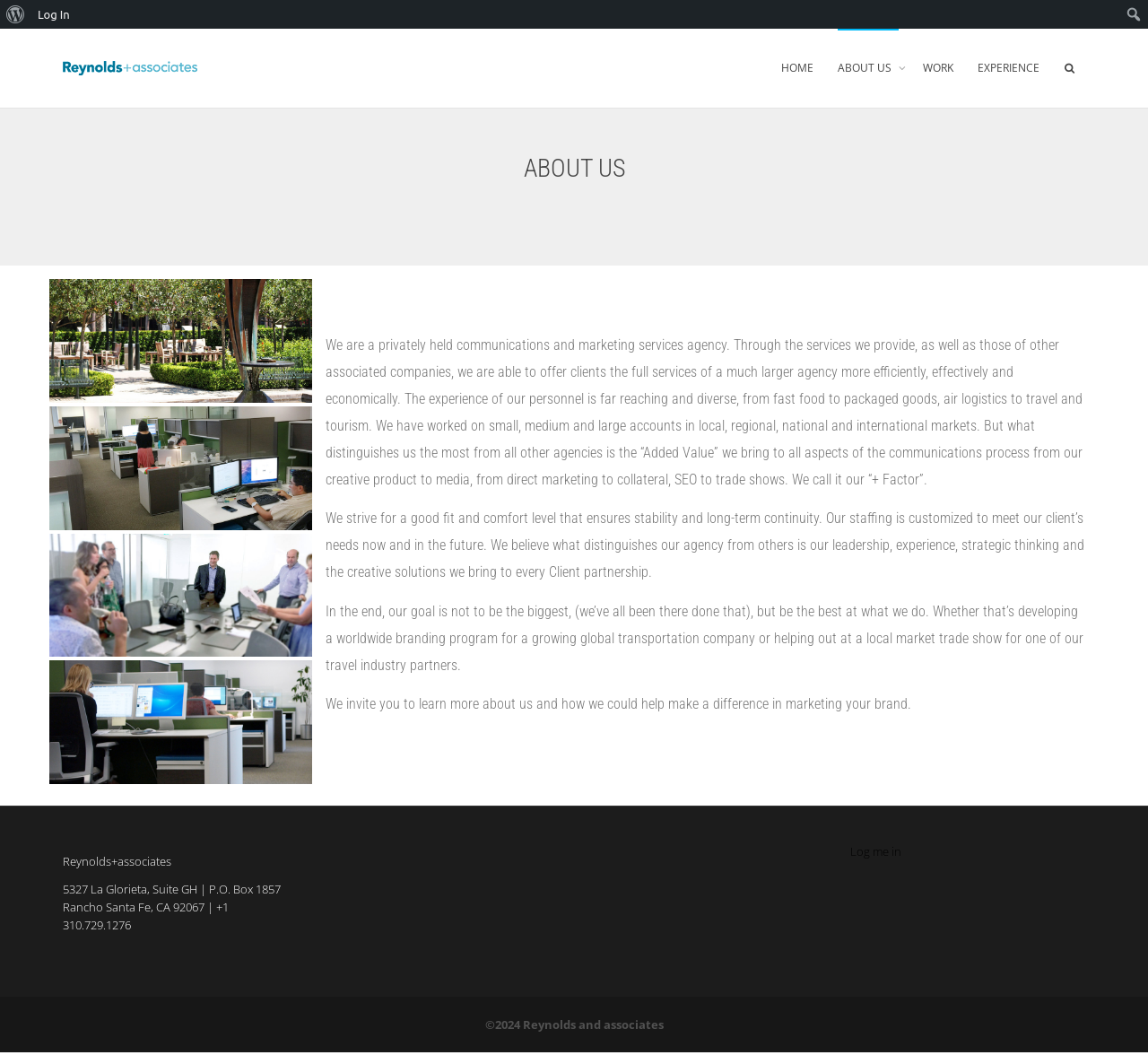Pinpoint the bounding box coordinates of the clickable element needed to complete the instruction: "Click the Log me in link". The coordinates should be provided as four float numbers between 0 and 1: [left, top, right, bottom].

[0.74, 0.8, 0.785, 0.815]